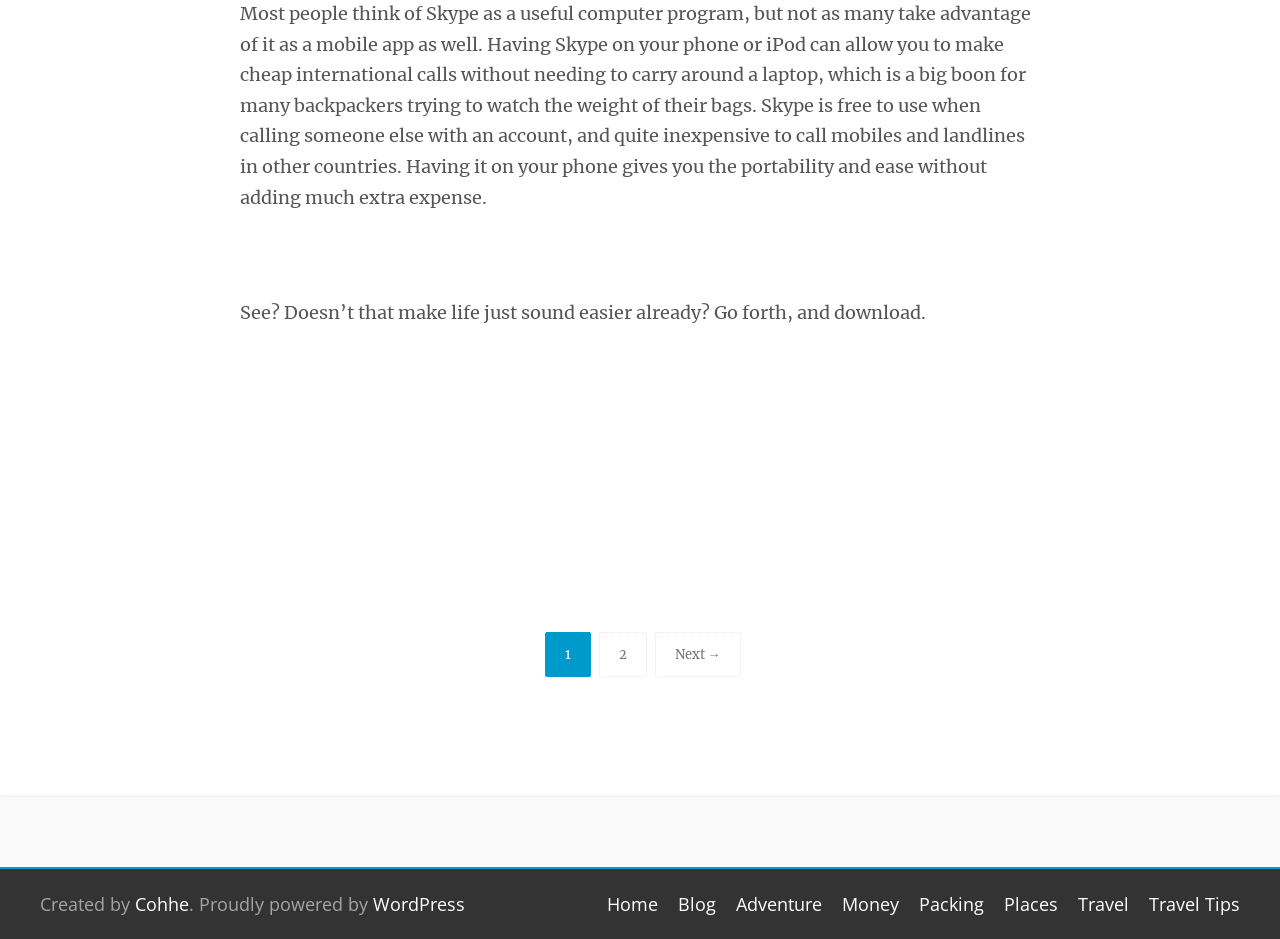Using the webpage screenshot, locate the HTML element that fits the following description and provide its bounding box: "Grad Student Blog".

None